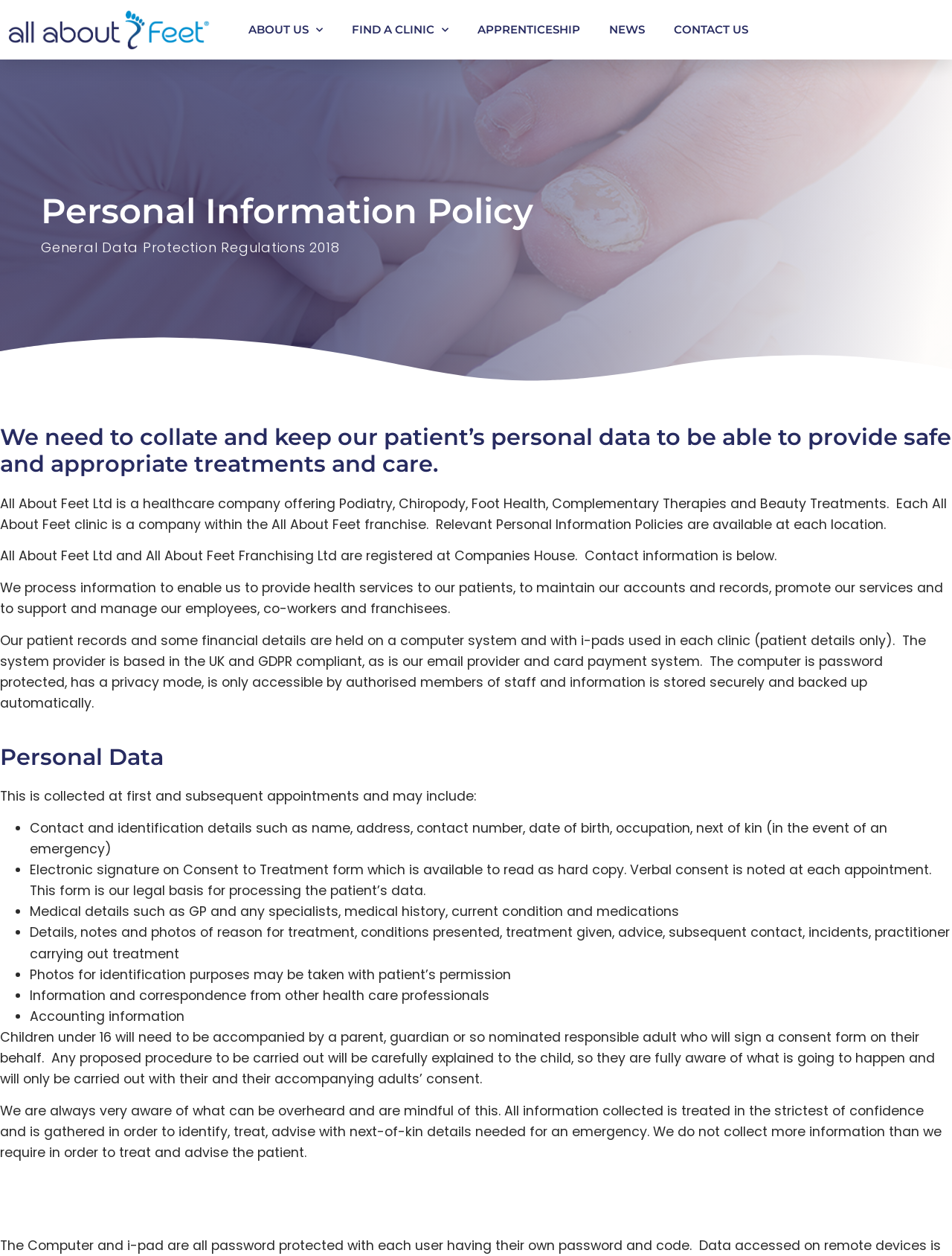Give a one-word or one-phrase response to the question:
How is patient information stored?

Securely on a computer system and i-pads